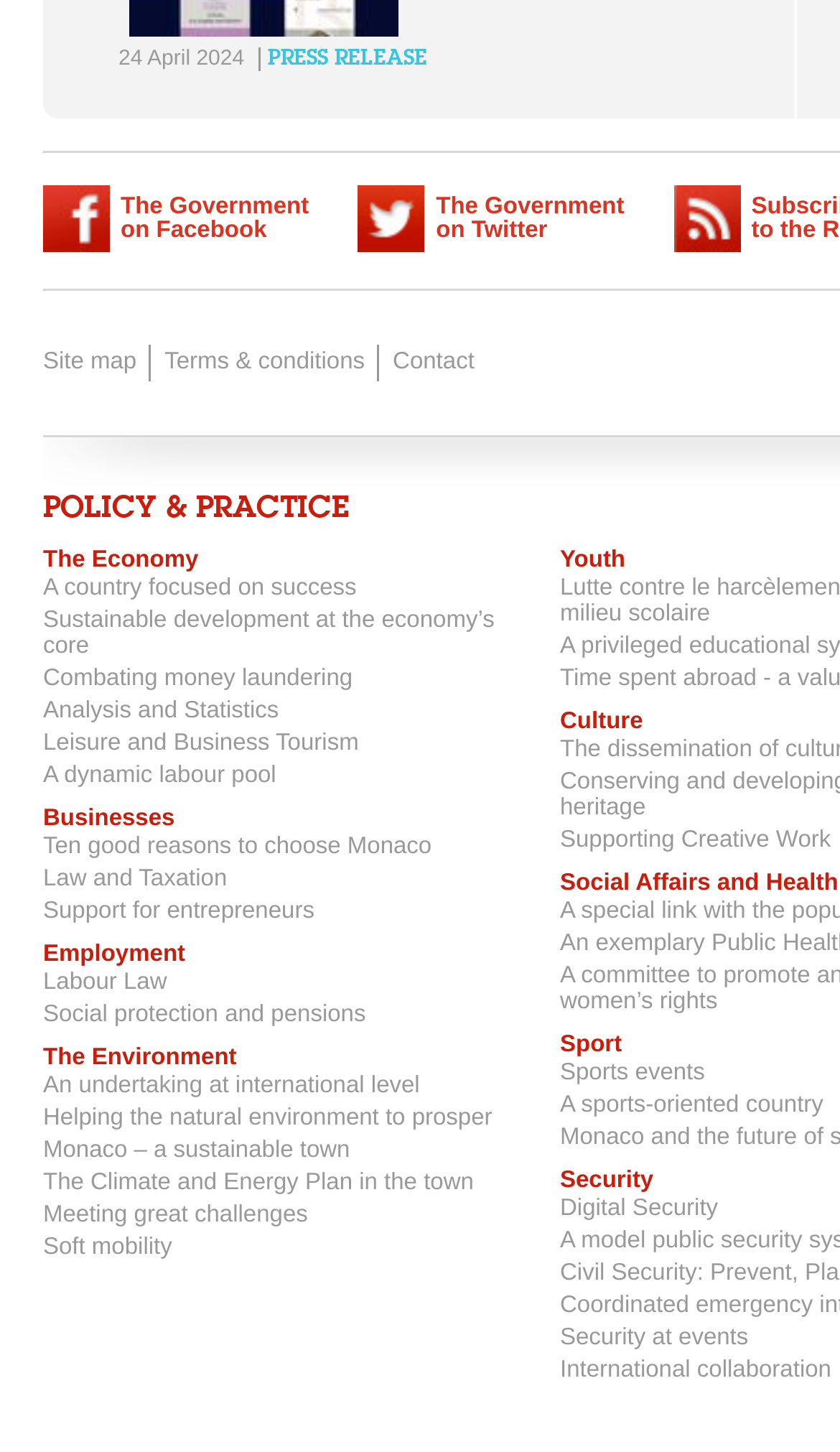Please determine the bounding box coordinates of the element's region to click for the following instruction: "Access Site map".

[0.051, 0.238, 0.163, 0.262]